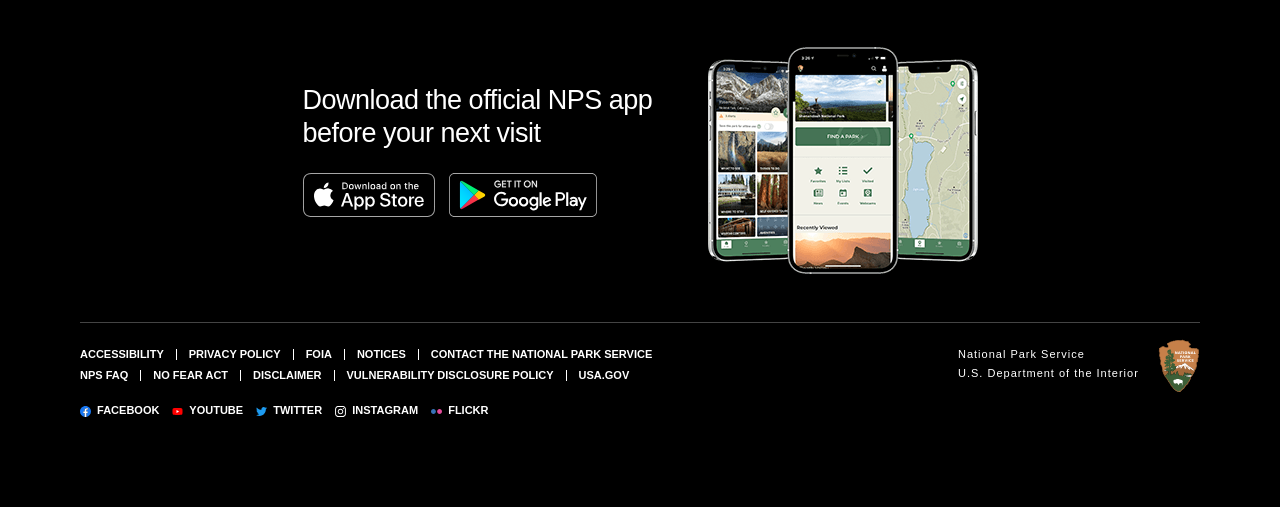What is the logo at the bottom right corner?
Using the screenshot, give a one-word or short phrase answer.

National Park Service Logo